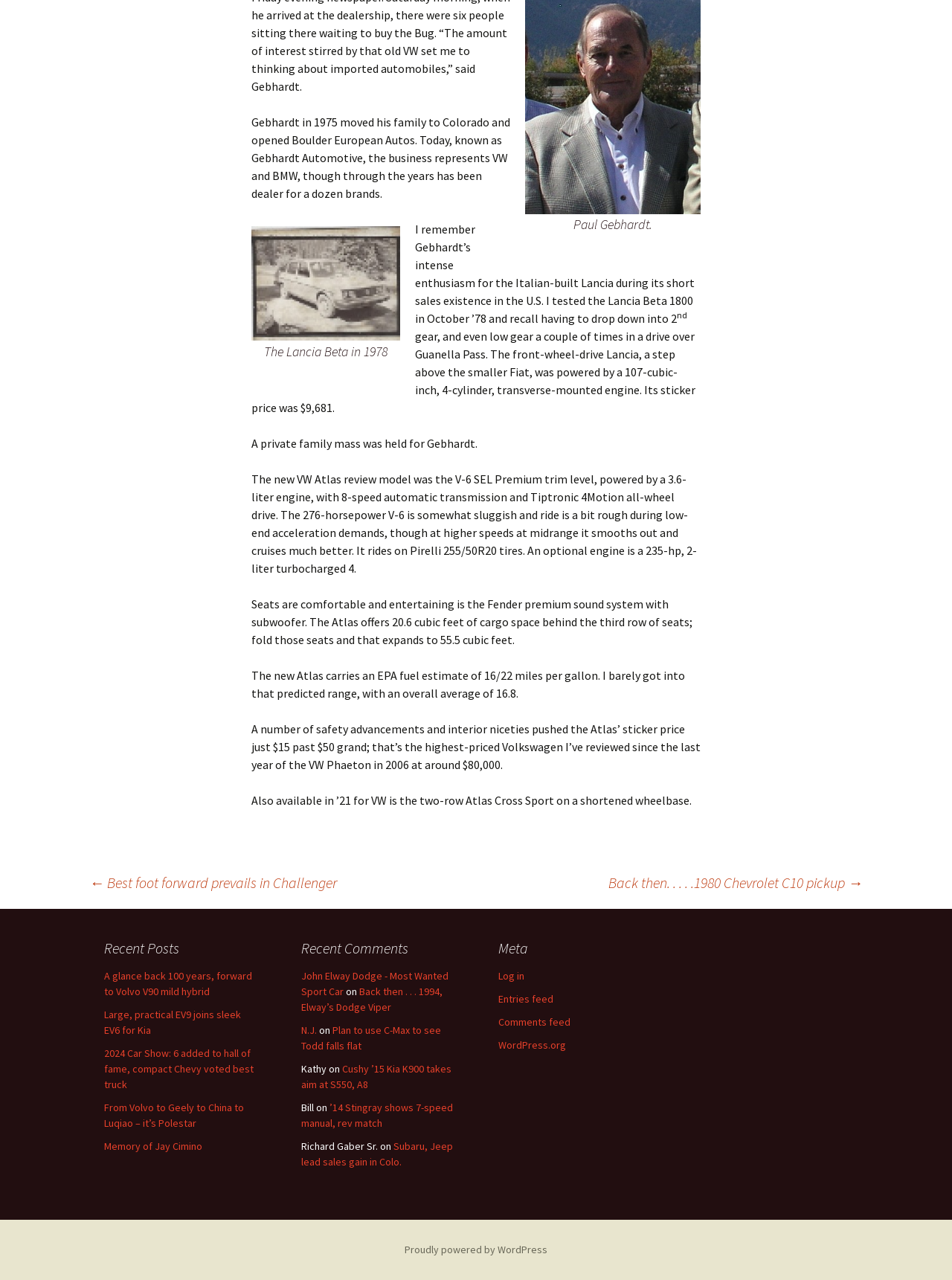Identify the bounding box coordinates of the element to click to follow this instruction: 'Click on the 'A glance back 100 years, forward to Volvo V90 mild hybrid' link'. Ensure the coordinates are four float values between 0 and 1, provided as [left, top, right, bottom].

[0.109, 0.757, 0.265, 0.78]